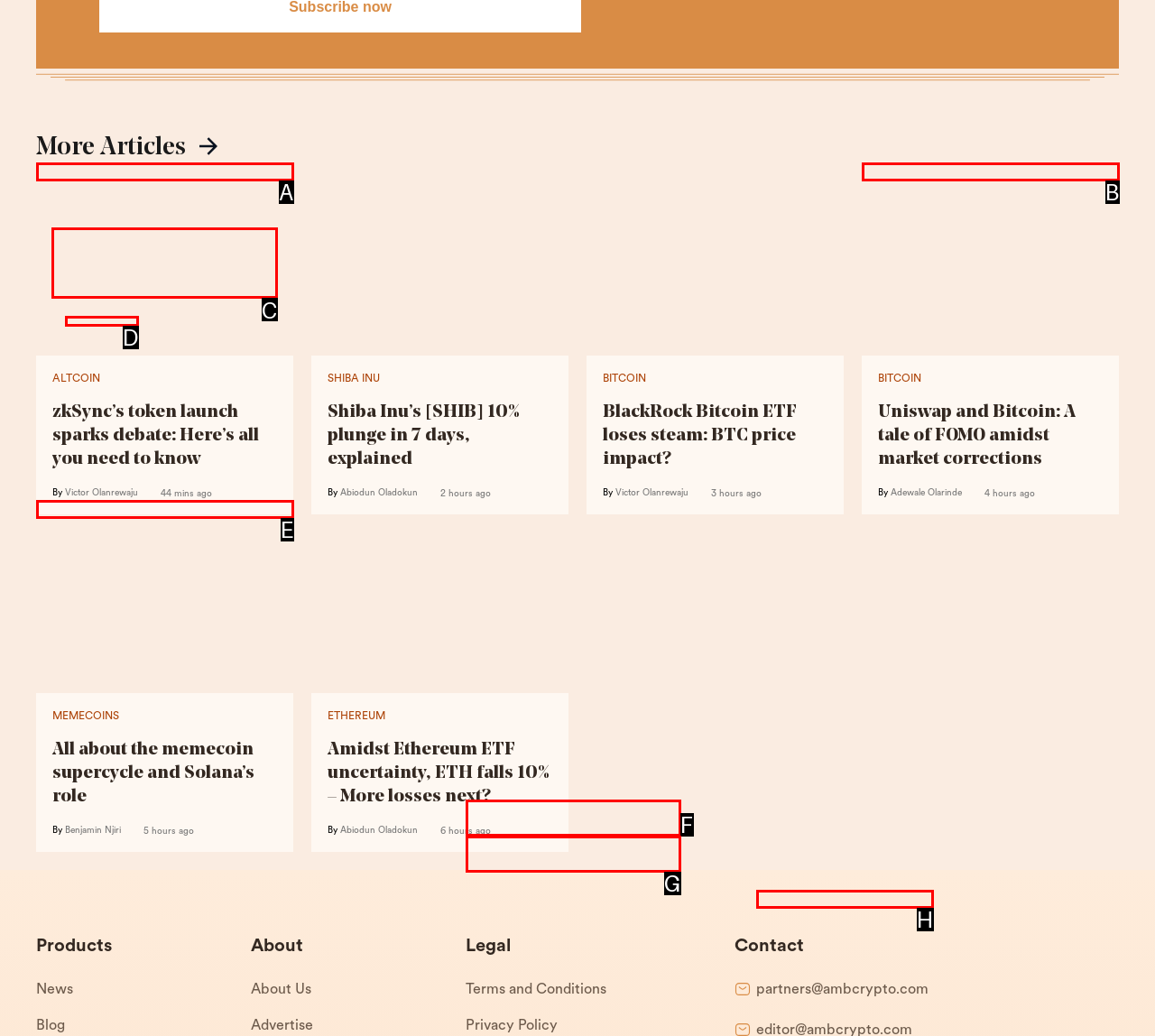To complete the task: Read the article 'zkSync’s token launch sparks debate: Here’s all you need to know', select the appropriate UI element to click. Respond with the letter of the correct option from the given choices.

C